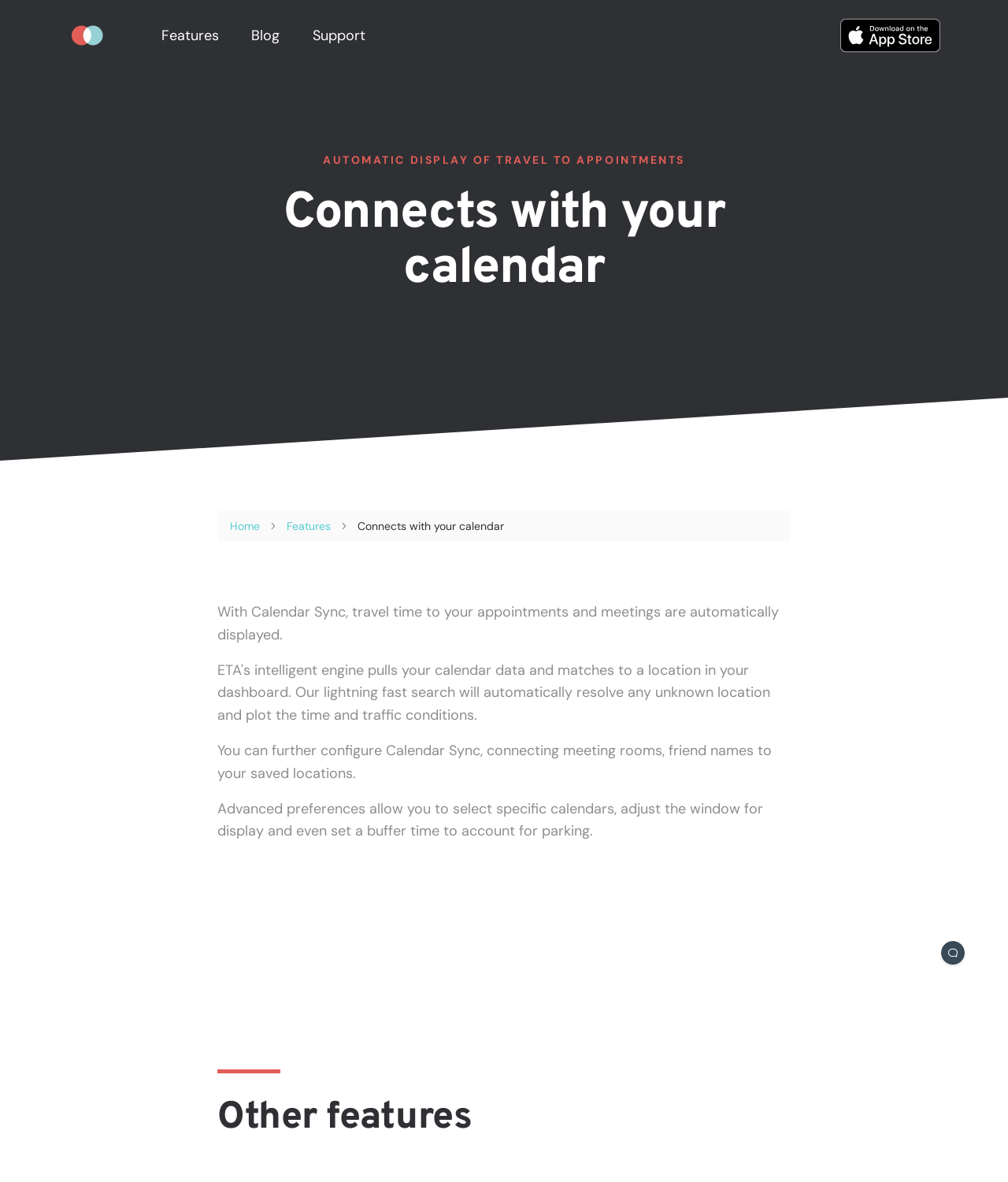Provide a brief response to the question using a single word or phrase: 
What is the purpose of the buffer time feature?

Account for parking